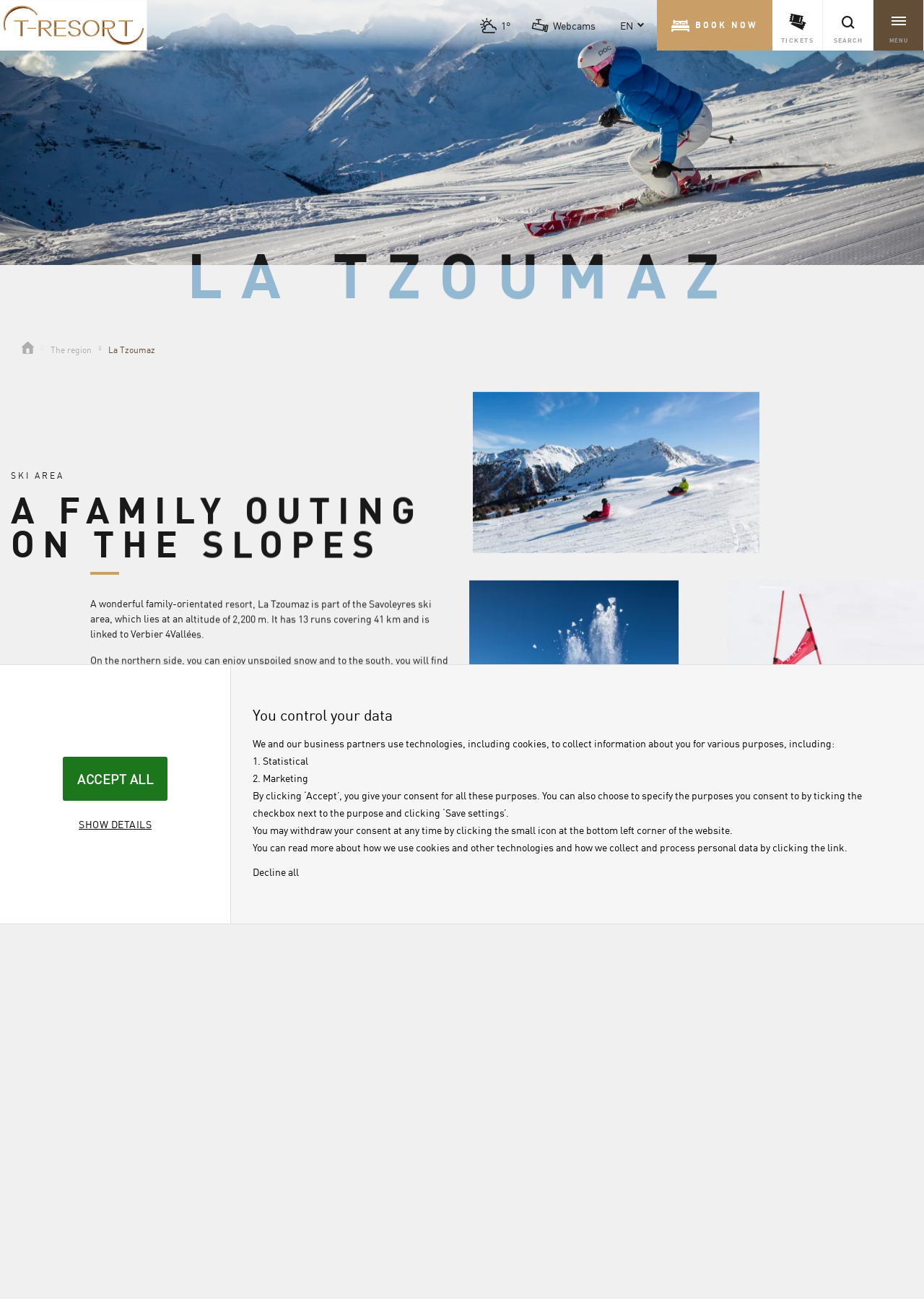Determine the bounding box coordinates of the section I need to click to execute the following instruction: "Click the 'https://policies.google.com/technologies/partner-sites?hl=en' link". Provide the coordinates as four float numbers between 0 and 1, i.e., [left, top, right, bottom].

[0.513, 0.808, 0.616, 0.844]